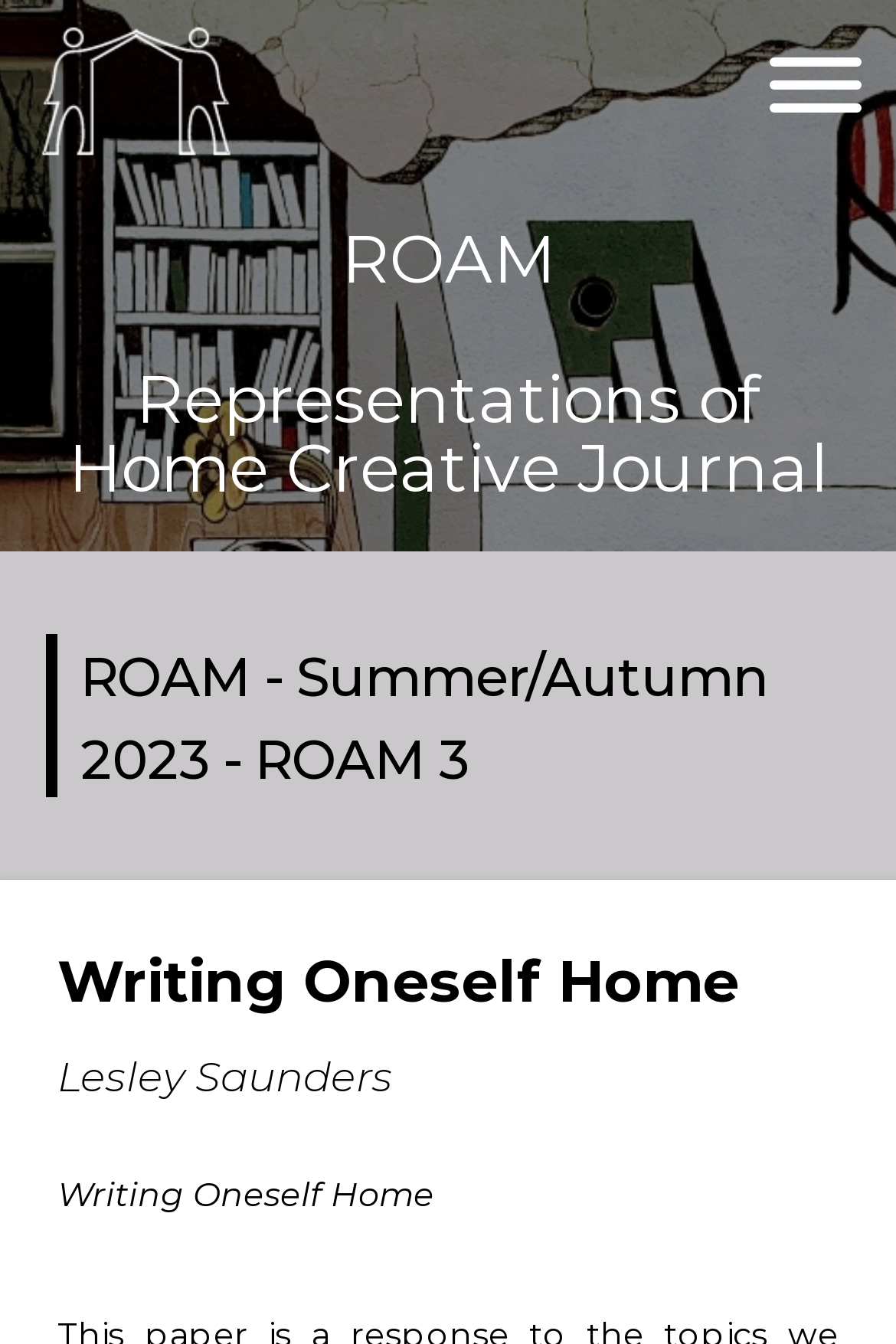Determine the main headline of the webpage and provide its text.

ROAM - Summer/Autumn 2023 - ROAM 3